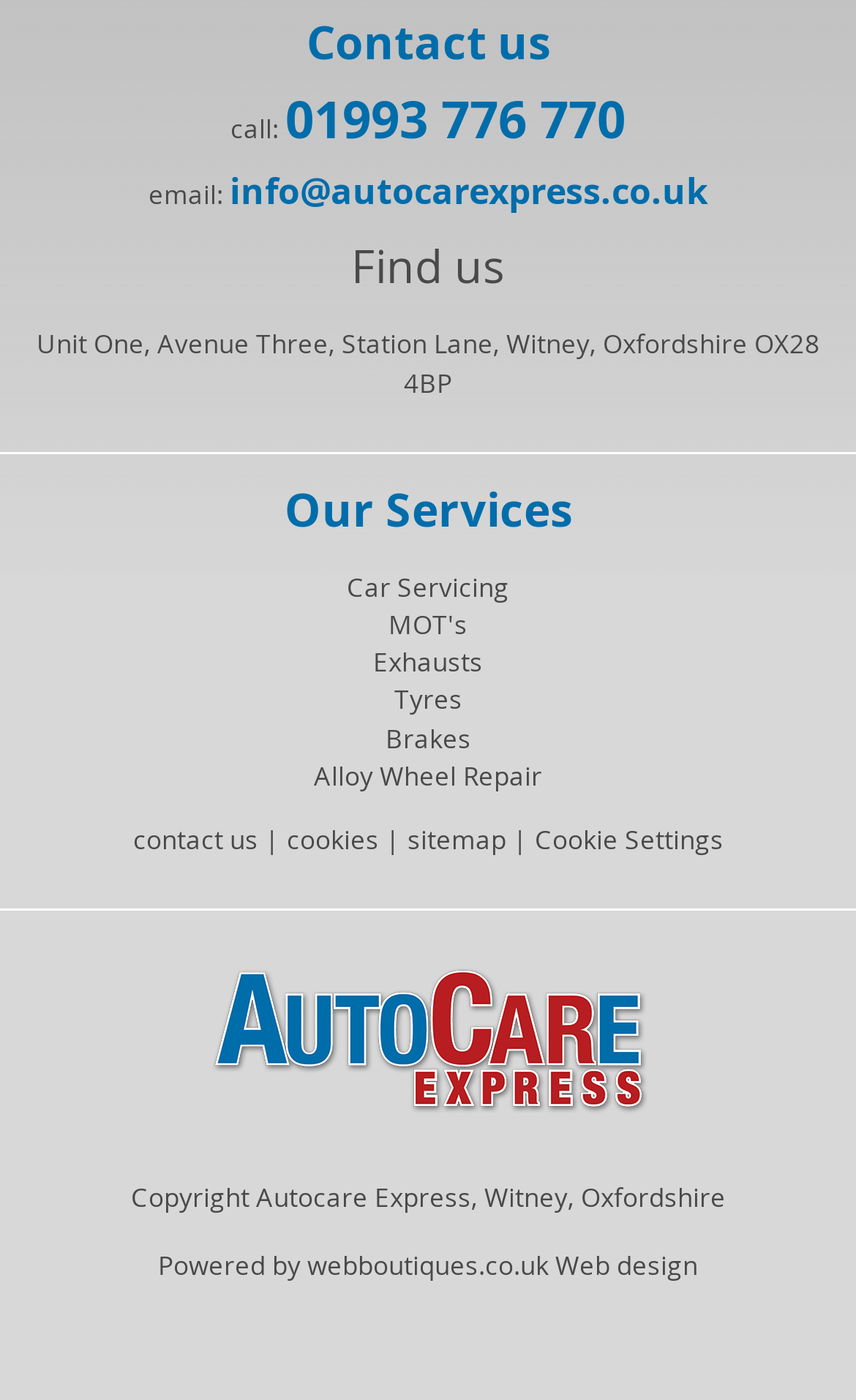Refer to the image and answer the question with as much detail as possible: What services does Autocare Express offer?

I found the services by looking at the links under the 'Our Services' text, which are 'Car Servicing', 'MOT's', 'Exhausts', 'Tyres', 'Brakes', and 'Alloy Wheel Repair'.